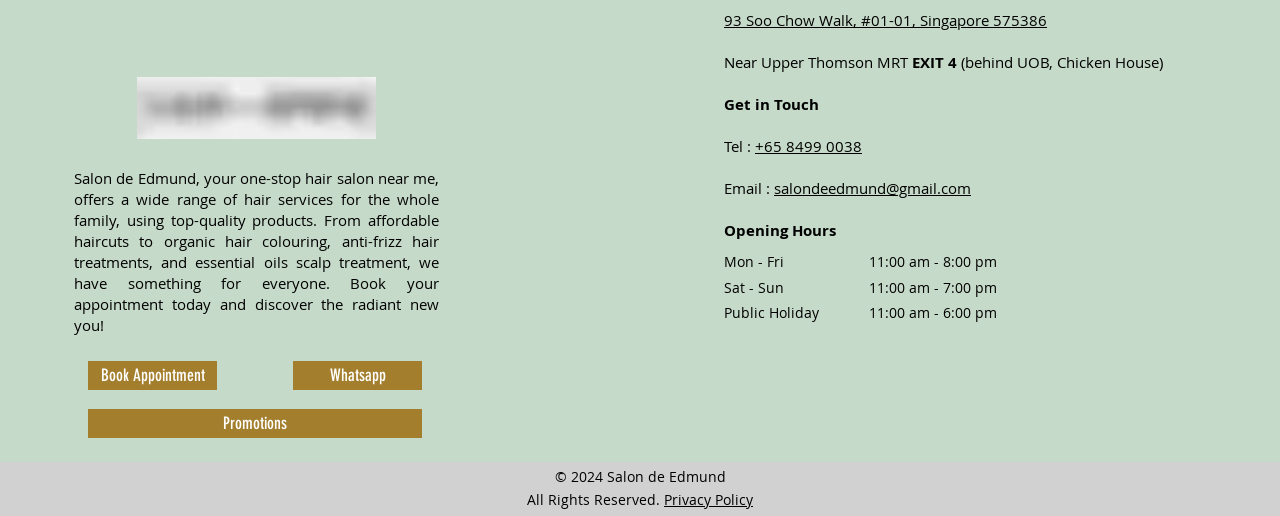Please reply to the following question using a single word or phrase: 
What is the email address of the salon?

salondeedmund@gmail.com